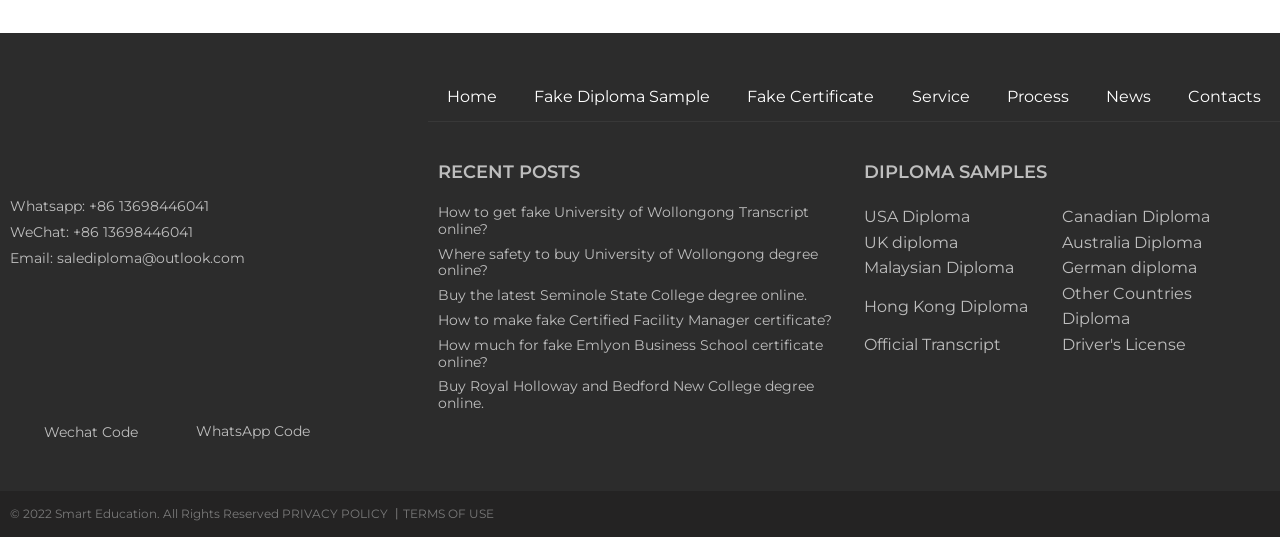What social media platforms are provided?
Respond to the question with a single word or phrase according to the image.

WeChat and WhatsApp